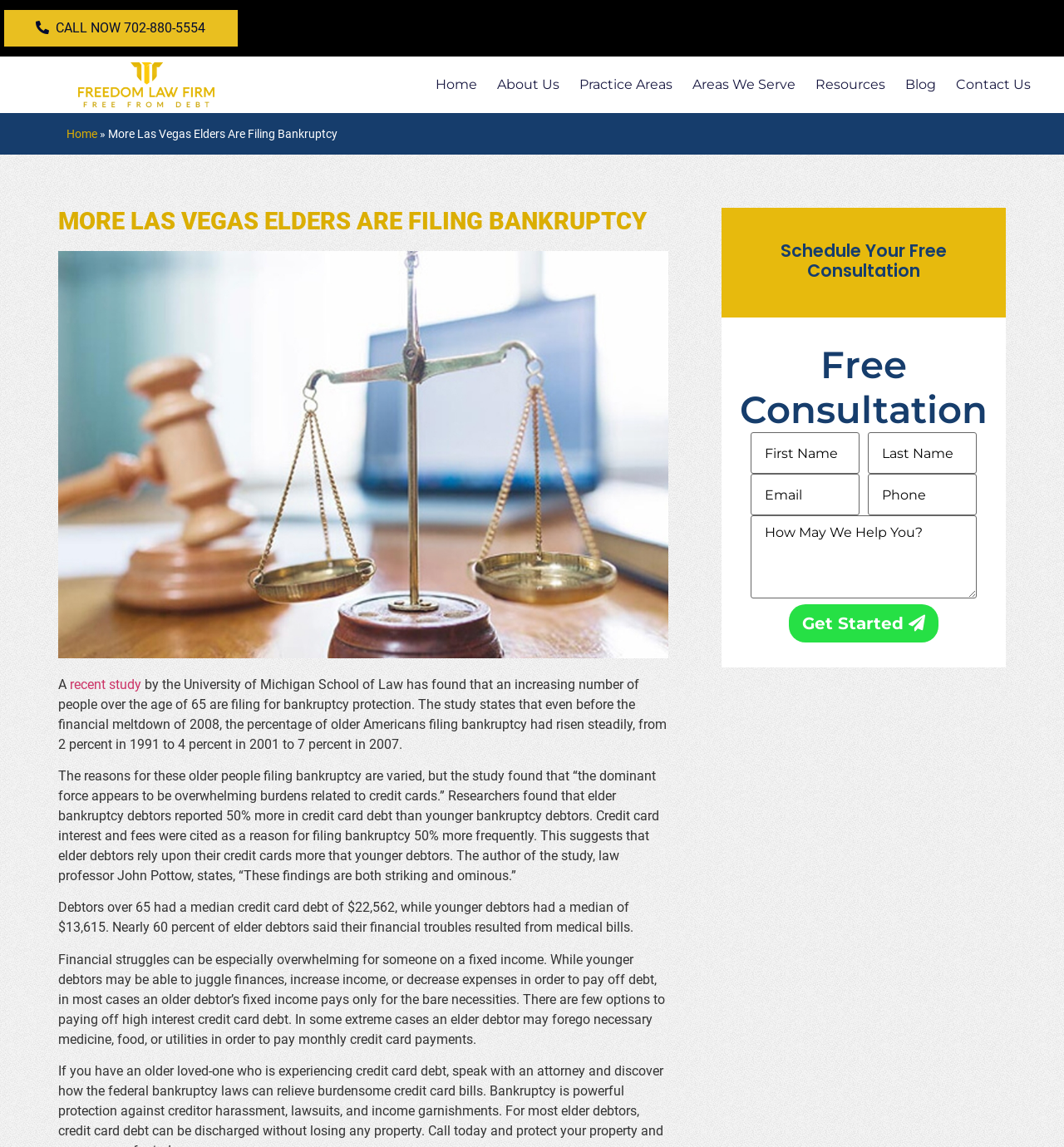Determine the bounding box coordinates of the clickable element to achieve the following action: 'Click Get Started'. Provide the coordinates as four float values between 0 and 1, formatted as [left, top, right, bottom].

[0.741, 0.527, 0.882, 0.56]